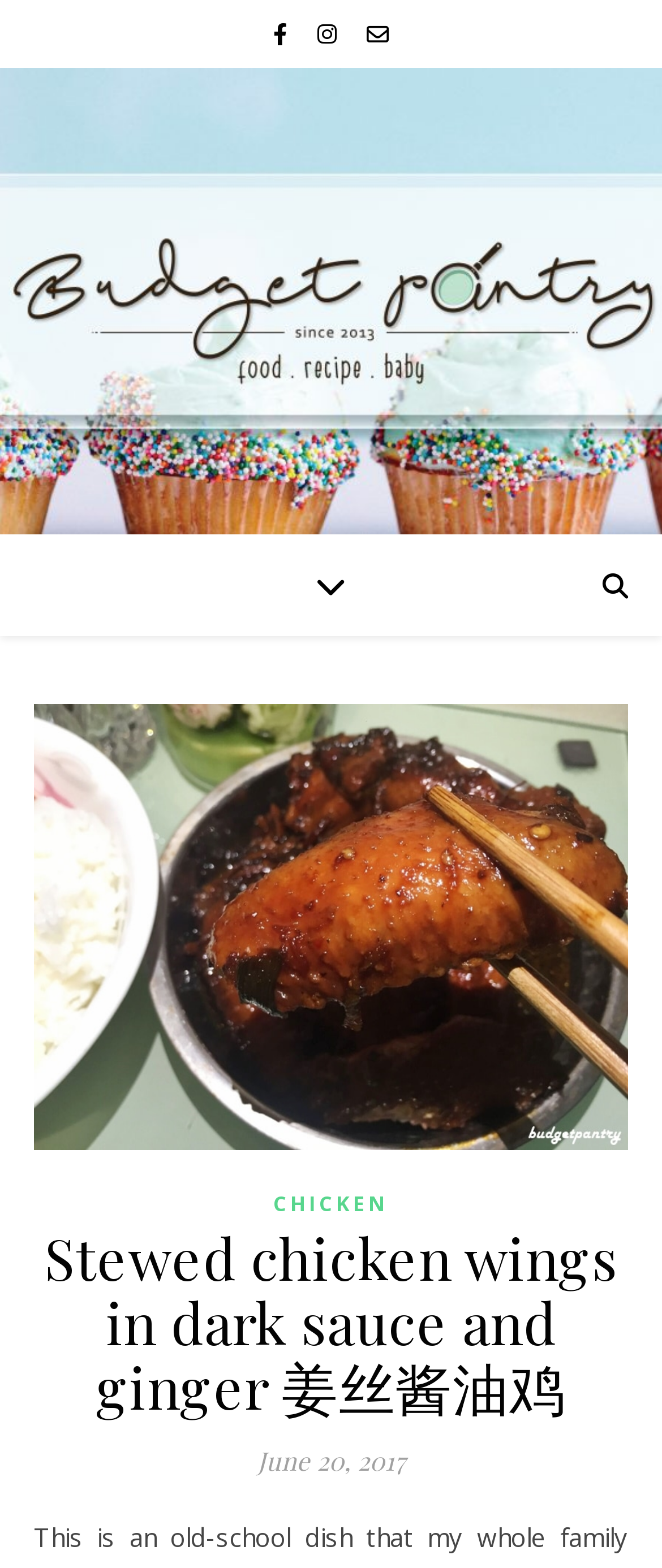Generate an in-depth caption that captures all aspects of the webpage.

This webpage appears to be a blog post about a recipe for stewed chicken wings in dark sauce and ginger. At the top of the page, there are three social media links, represented by icons, aligned horizontally and centered. Below these icons, there is a table layout that spans the entire width of the page, containing a header with the blog's title, "BUDGETPANTRY | SINGAPORE MUMMY BLOG ON FOOD, RECIPE & BABY", in a prominent font size.

Further down, there is a large link that takes up most of the page's width, possibly a call-to-action or a featured image. Above this link, there is a header section that contains a link to a category page labeled "CHICKEN", and a heading that summarizes the recipe, "Stewed chicken wings in dark sauce and ginger 姜丝酱油鸡". This heading is accompanied by a link with the same text, which may be a permalink to the article.

At the bottom of the header section, there is a static text element displaying the date "June 20, 2017", which likely indicates the publication date of the blog post. Overall, the webpage has a simple and clean layout, with a focus on presenting the recipe and related information in a clear and concise manner.